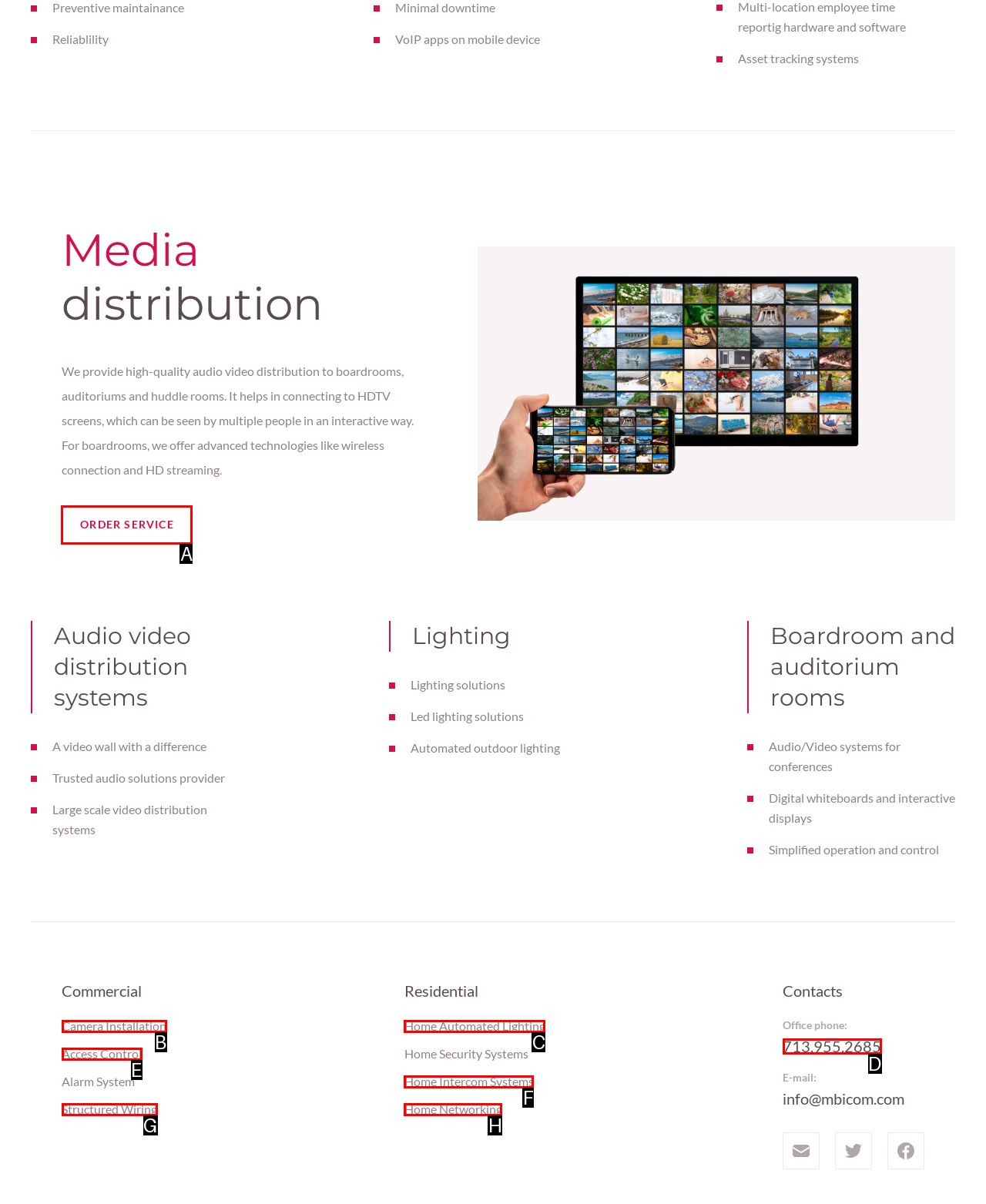Identify which HTML element to click to fulfill the following task: Order service. Provide your response using the letter of the correct choice.

A